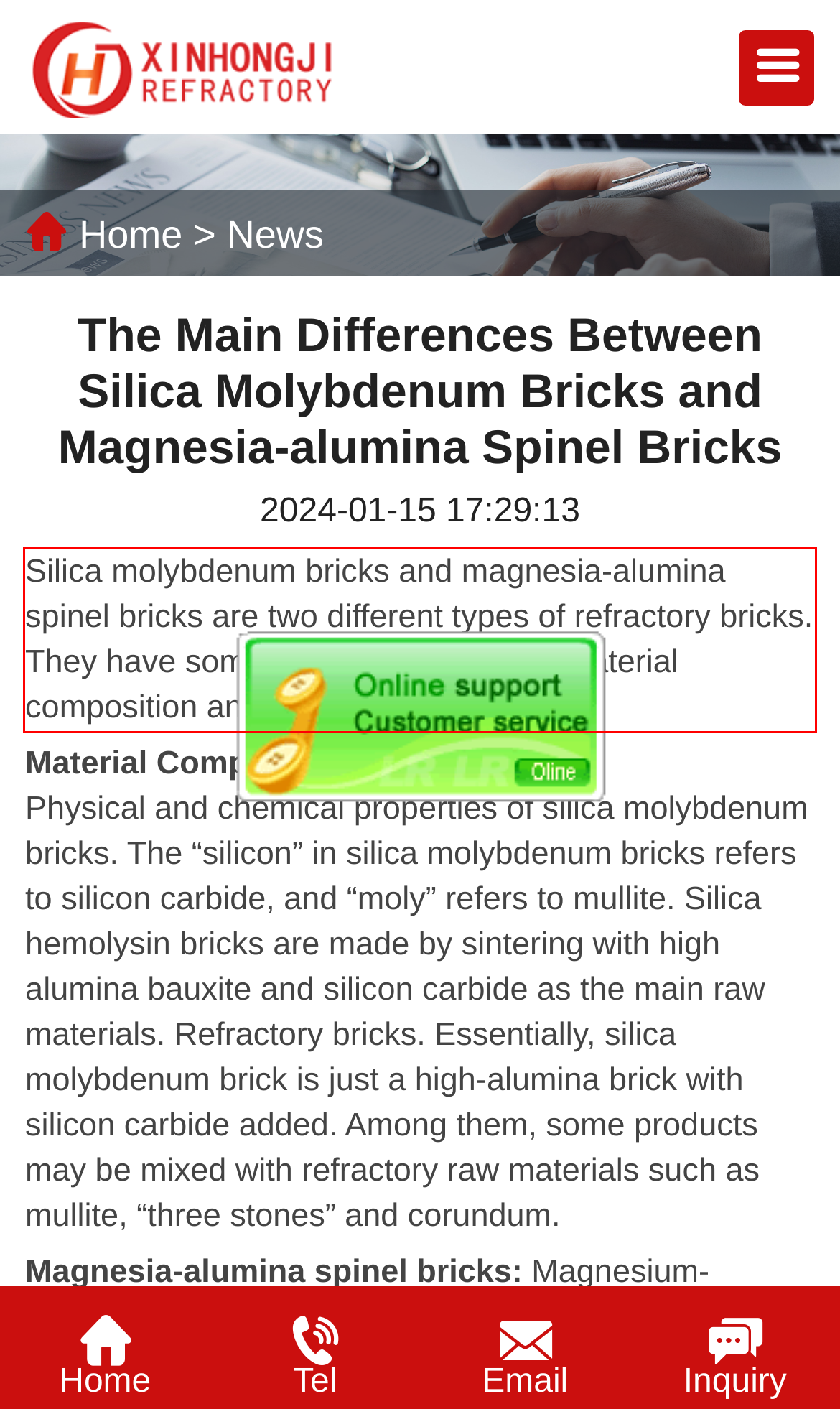View the screenshot of the webpage and identify the UI element surrounded by a red bounding box. Extract the text contained within this red bounding box.

Silica molybdenum bricks and magnesia-alumina spinel bricks are two different types of refractory bricks. They have some major differences in material composition and application fields.